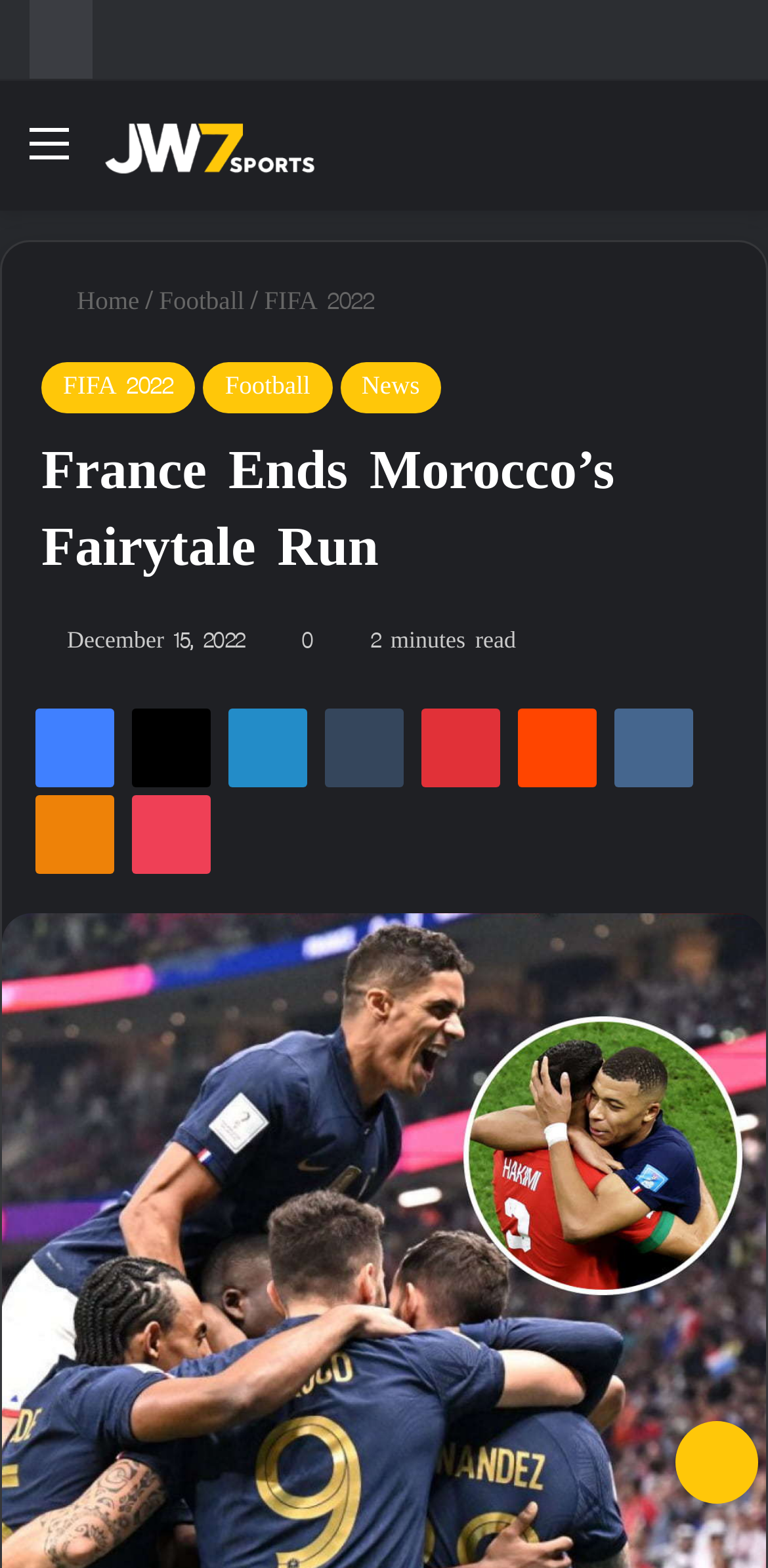Please identify the bounding box coordinates of the element I should click to complete this instruction: 'Click on the Back to top button'. The coordinates should be given as four float numbers between 0 and 1, like this: [left, top, right, bottom].

[0.879, 0.906, 0.987, 0.959]